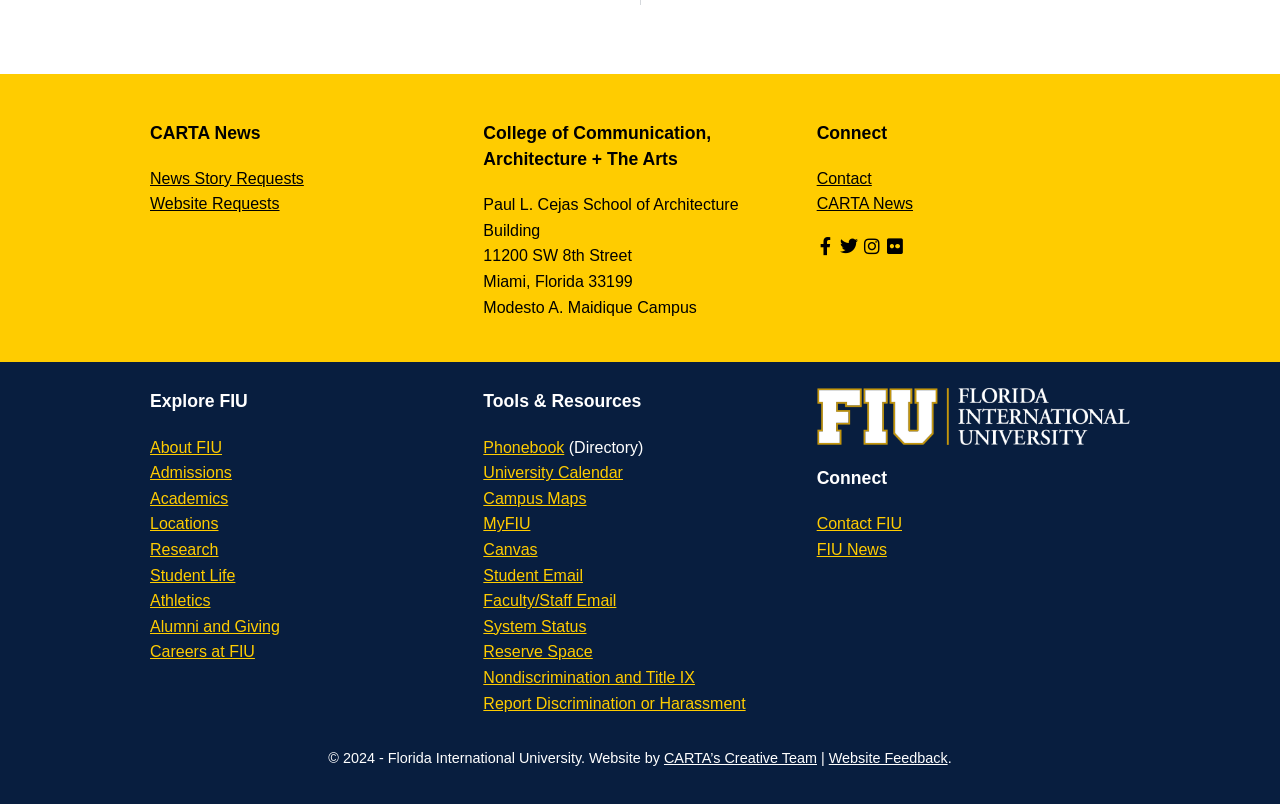Please provide the bounding box coordinates for the element that needs to be clicked to perform the instruction: "View University Calendar". The coordinates must consist of four float numbers between 0 and 1, formatted as [left, top, right, bottom].

[0.378, 0.577, 0.487, 0.599]